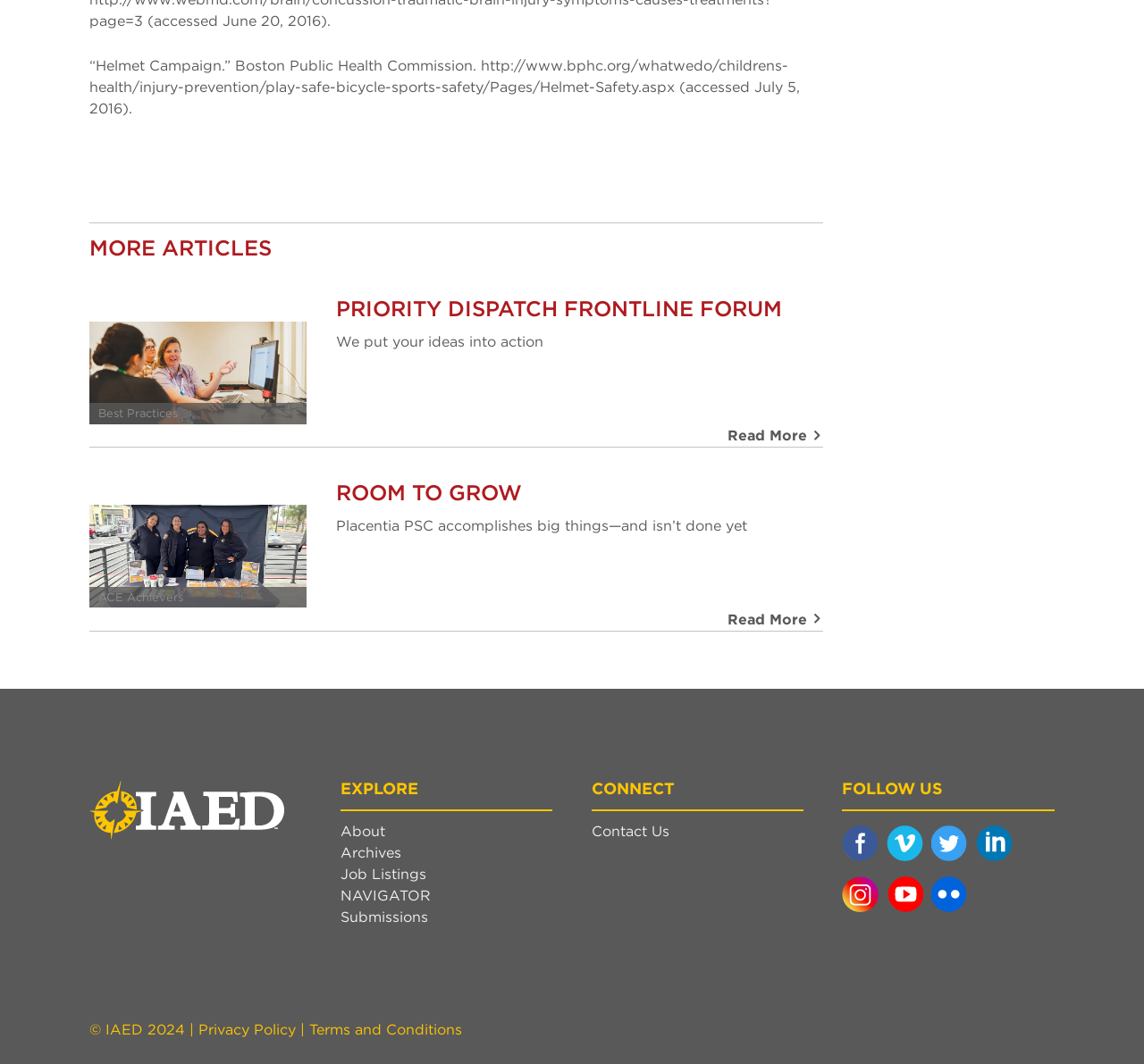Extract the bounding box coordinates for the described element: "Posttraumatic Stress Disorder". The coordinates should be represented as four float numbers between 0 and 1: [left, top, right, bottom].

None